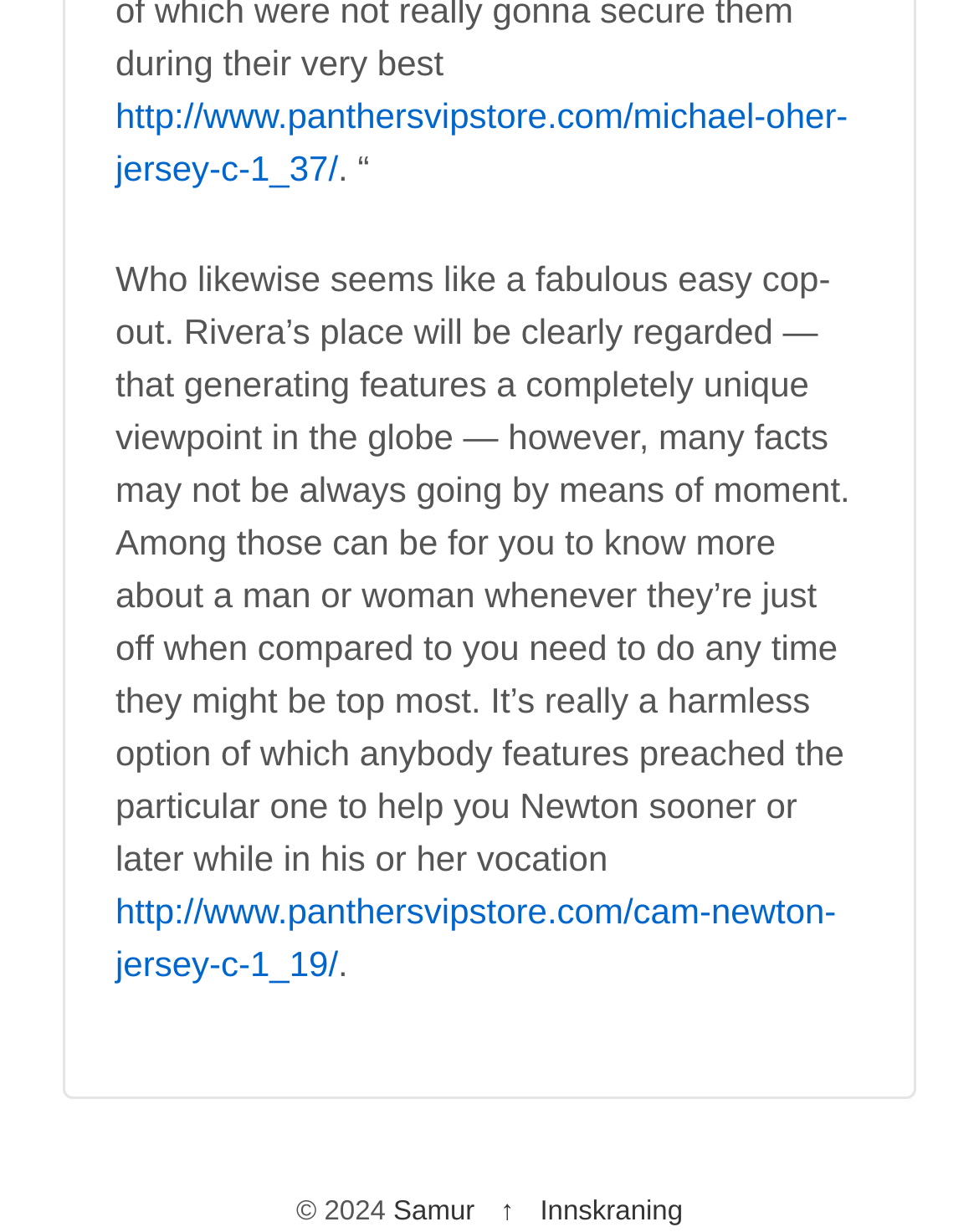Provide a brief response to the question below using one word or phrase:
What is the jersey number of Michael Oher?

Not mentioned